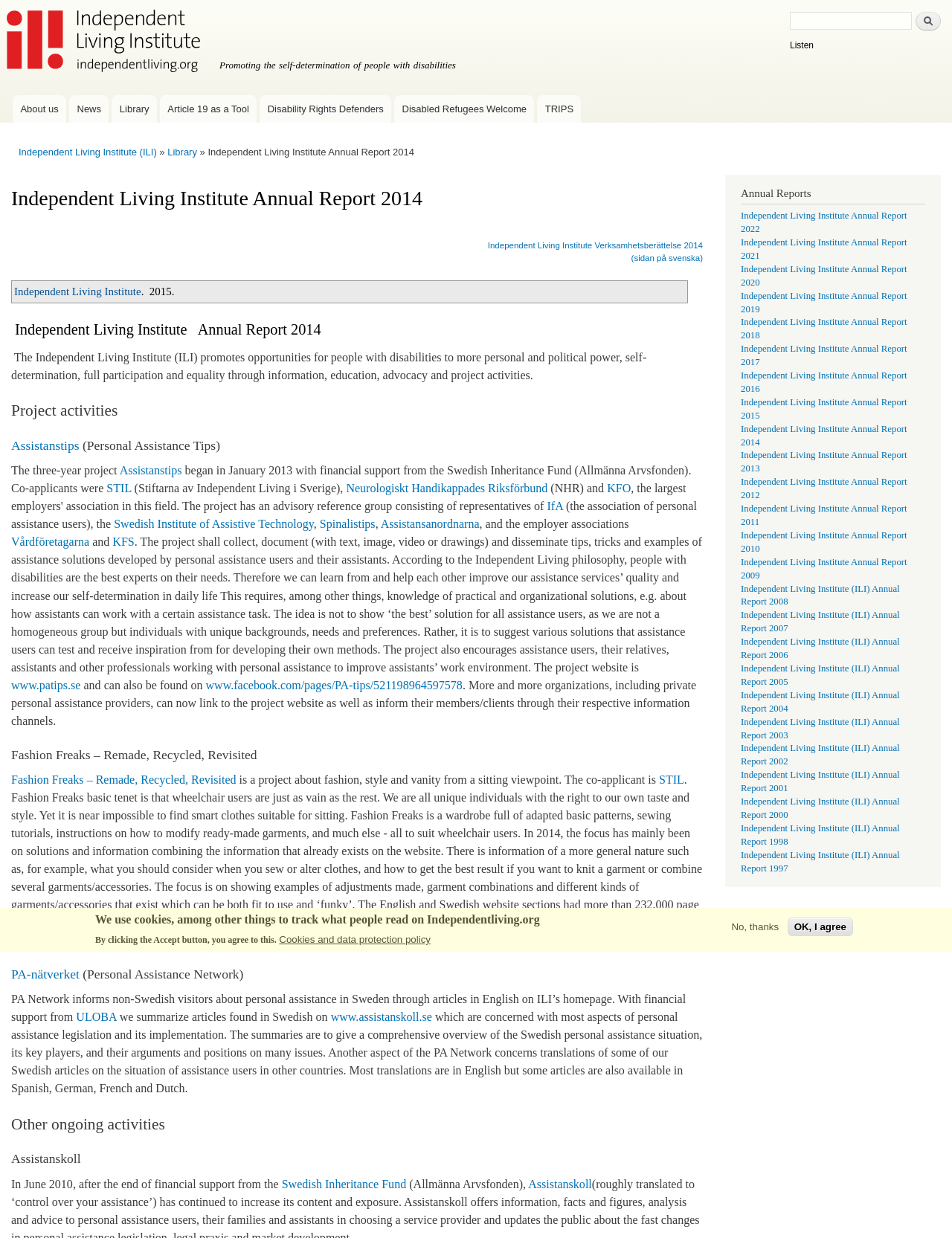Please find the bounding box coordinates of the element that you should click to achieve the following instruction: "Learn about personal assistance tips". The coordinates should be presented as four float numbers between 0 and 1: [left, top, right, bottom].

[0.012, 0.354, 0.083, 0.366]